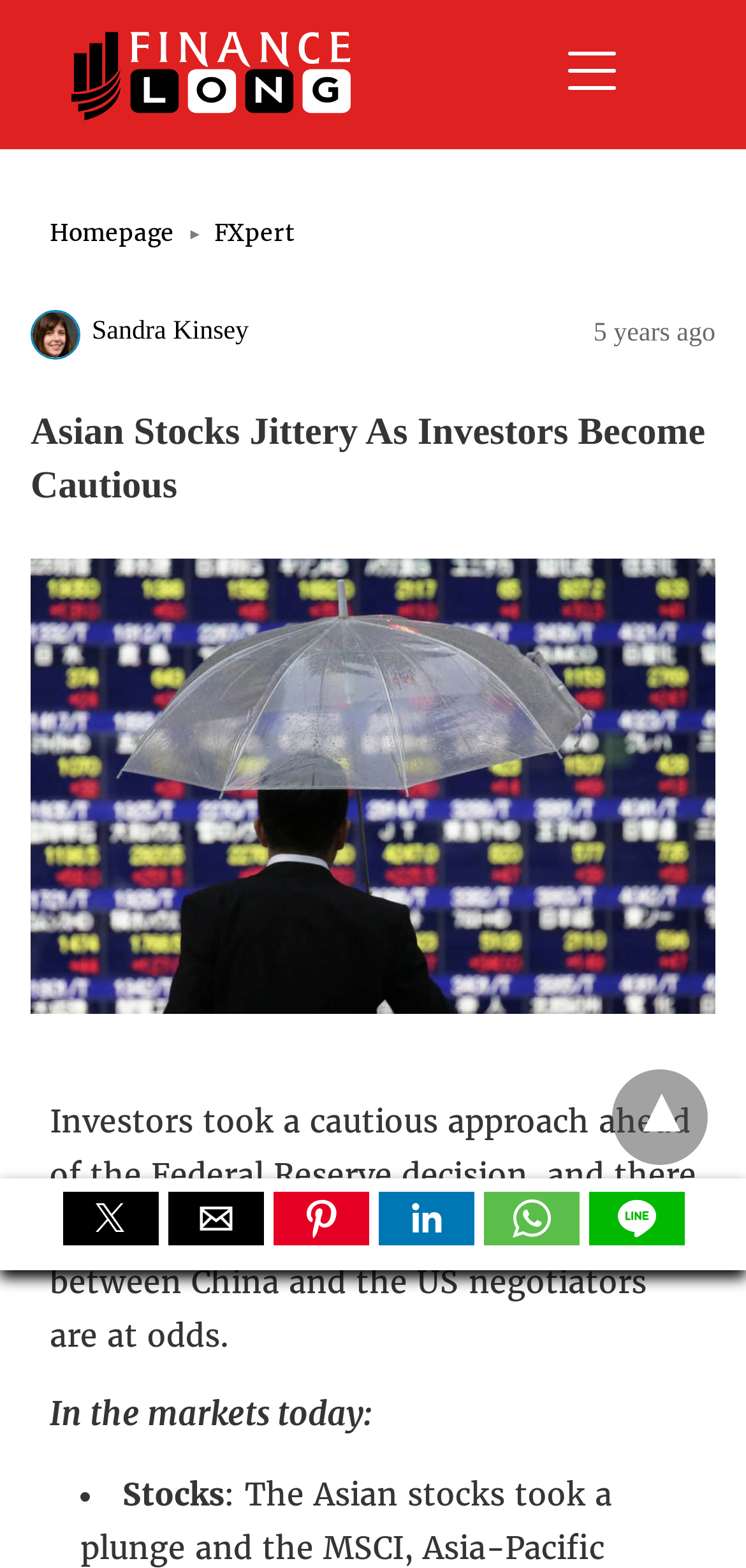Please determine and provide the text content of the webpage's heading.

Asian Stocks Jittery As Investors Become Cautious